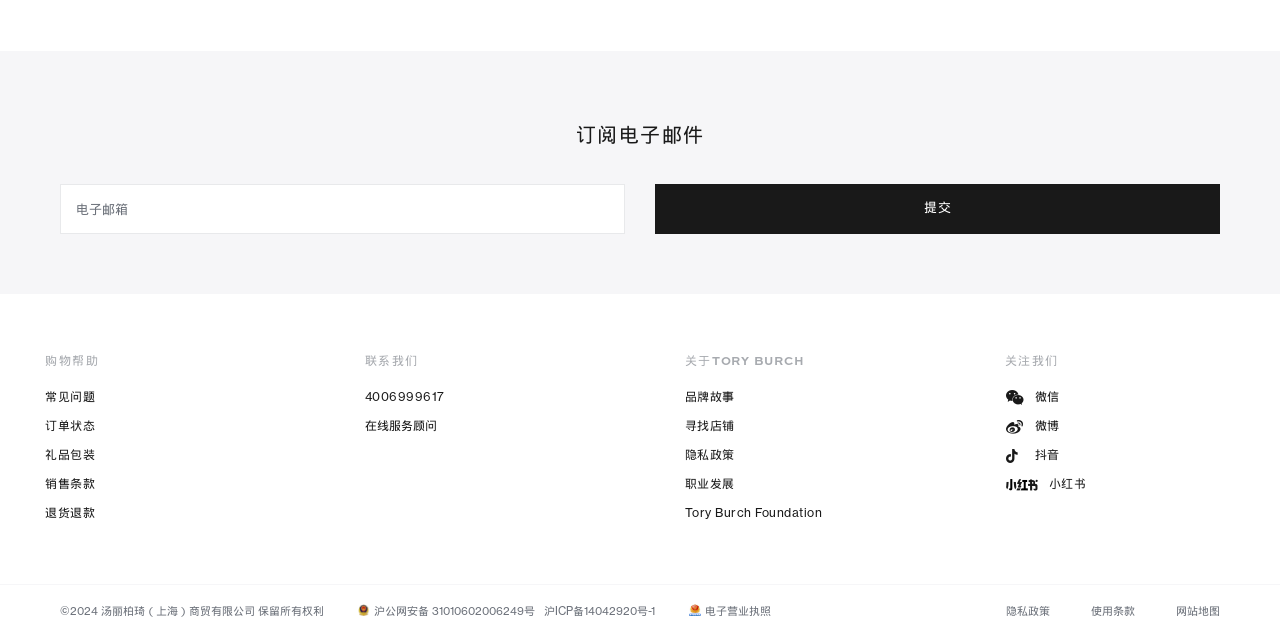What is the copyright year mentioned?
We need a detailed and exhaustive answer to the question. Please elaborate.

The copyright year mentioned at the bottom of the webpage is 2024, which suggests that the website's content is copyrighted until 2024.